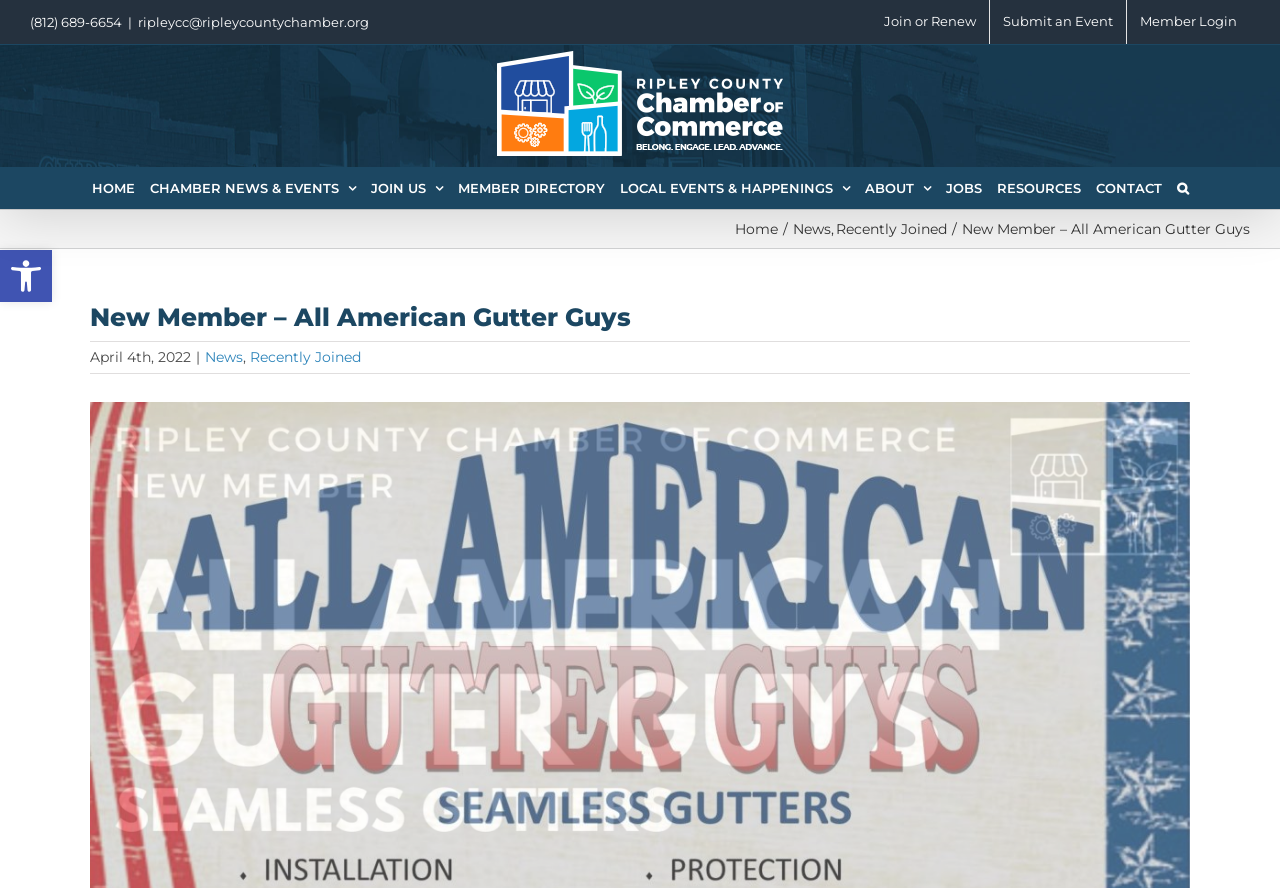Determine the coordinates of the bounding box that should be clicked to complete the instruction: "Call (812) 689-6654". The coordinates should be represented by four float numbers between 0 and 1: [left, top, right, bottom].

[0.023, 0.016, 0.095, 0.034]